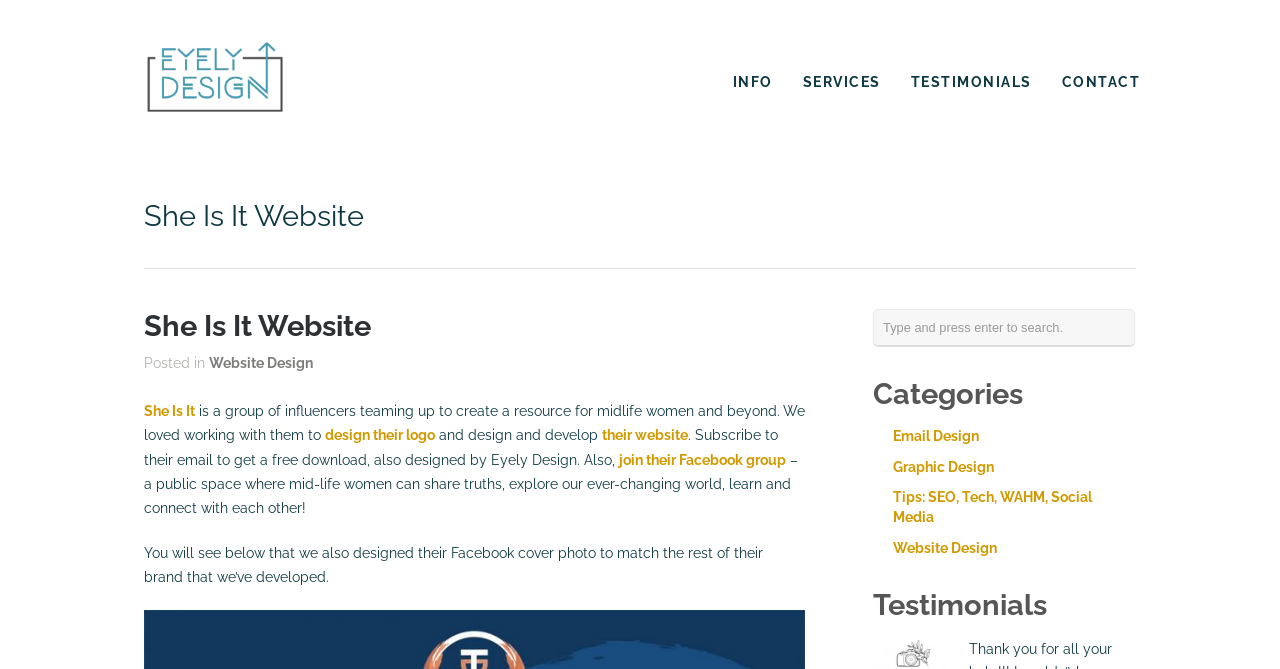Find and specify the bounding box coordinates that correspond to the clickable region for the instruction: "Click on the 'TESTIMONIALS' link".

[0.711, 0.103, 0.806, 0.14]